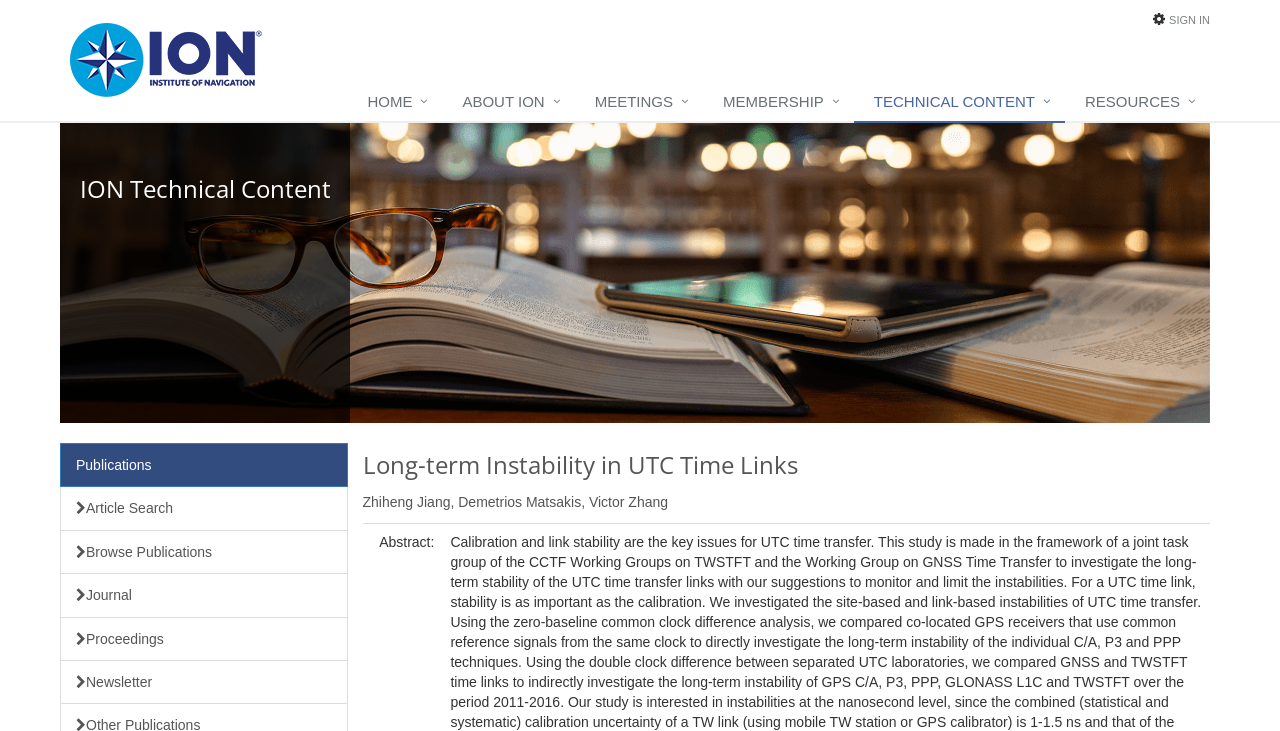How many navigation links are there? Observe the screenshot and provide a one-word or short phrase answer.

6